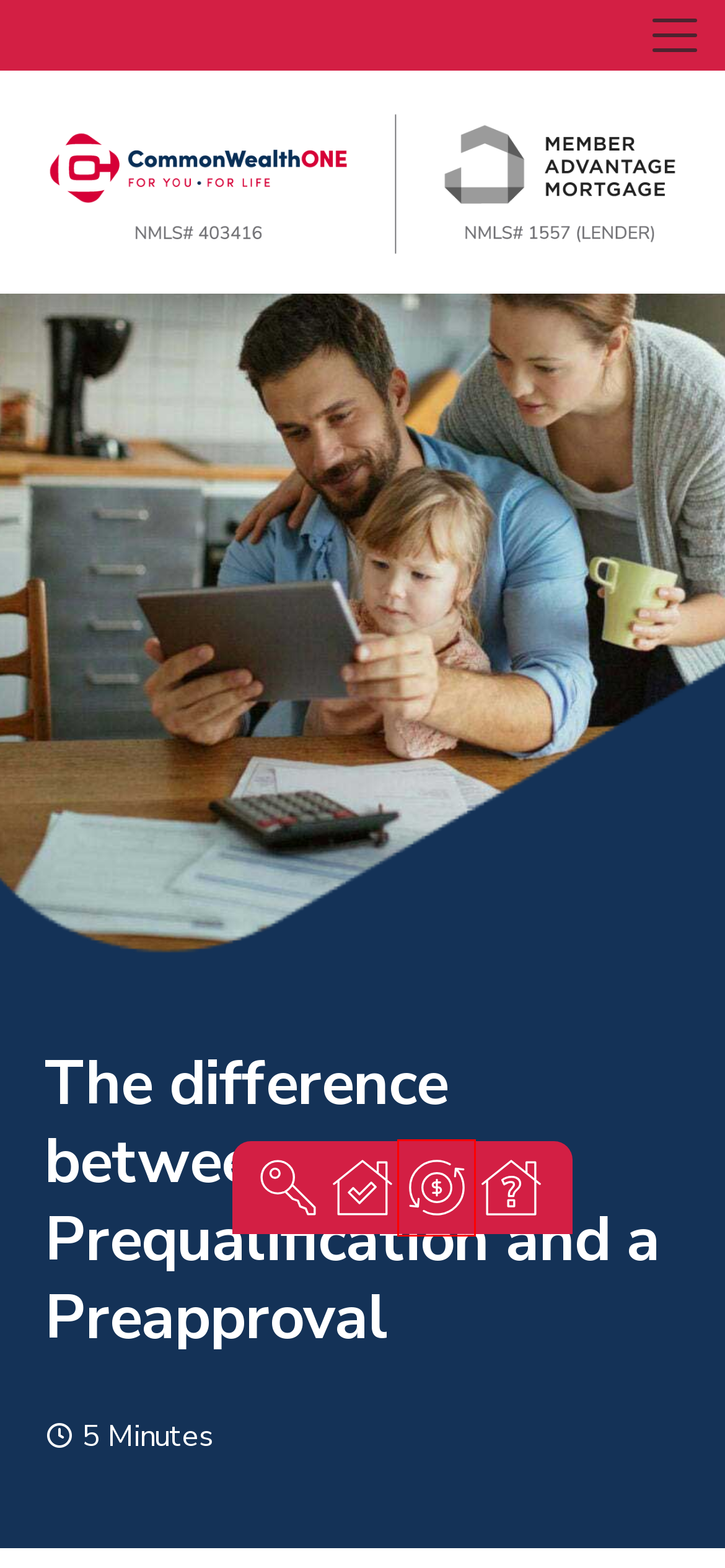You have a screenshot of a webpage with a red rectangle bounding box around an element. Identify the best matching webpage description for the new page that appears after clicking the element in the bounding box. The descriptions are:
A. Refinance My Home - Commonwealth One
B. Purchase a Home - Commonwealth One
C. First Time Home Buyer - Commonwealth One
D. Owners Disclaimer - Commonwealth One
E. Internet Privacy Policy - Commonwealth One
F. Home - Commonwealth One
G. Terms & Conditions for Borrowers - Commonwealth One
H. Stages of the Mortgage Process - Member Advantage Mortgage

A